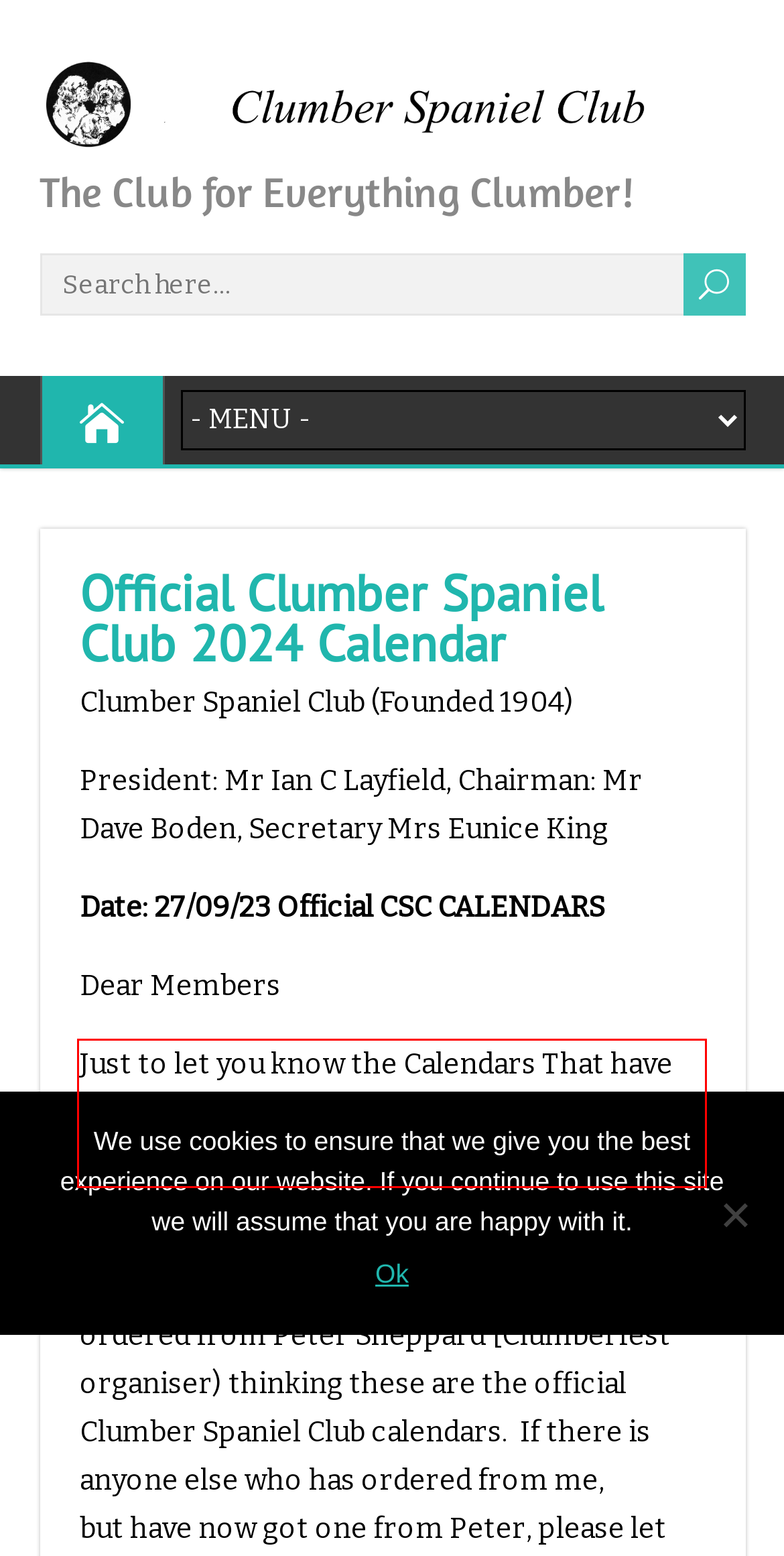Please extract the text content within the red bounding box on the webpage screenshot using OCR.

Just to let you know the Calendars That have been ordered from The CLUMBER SPANIEL CLUB are ready for posting.